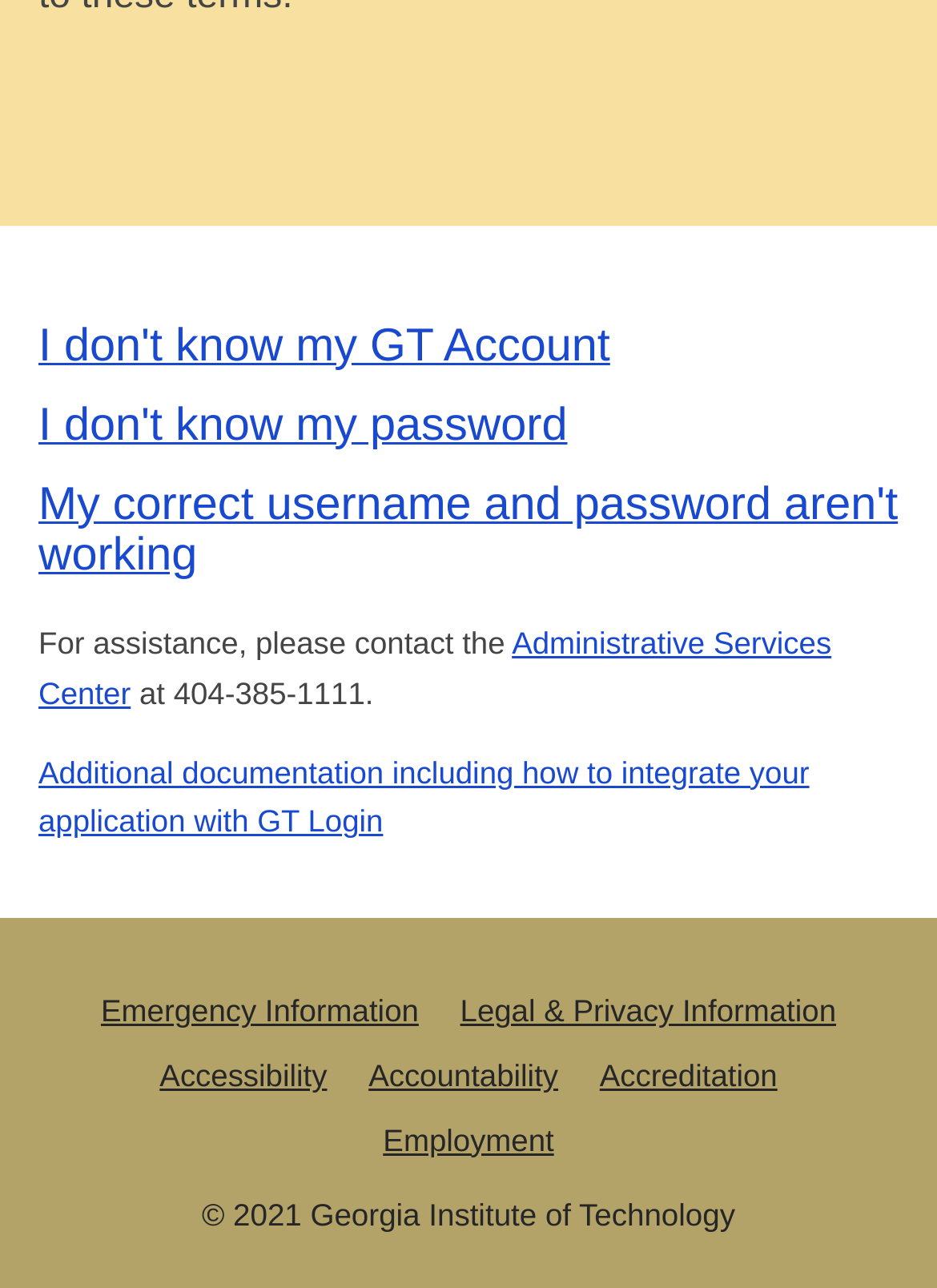Answer the question with a single word or phrase: 
What year is the copyright for?

2021